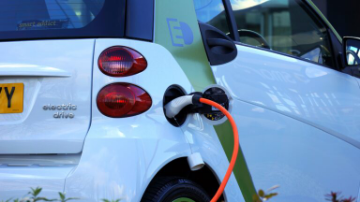What is the purpose of the Scottish Government's initiative?
Please ensure your answer is as detailed and informative as possible.

The purpose of the Scottish Government's initiative is inferred by analyzing the caption, which mentions that the initiative aims to gather feedback on the installation and accessibility of charge points in residential and non-residential buildings. This suggests that the primary goal of the initiative is to collect input and opinions on the availability and accessibility of electric vehicle charging points.